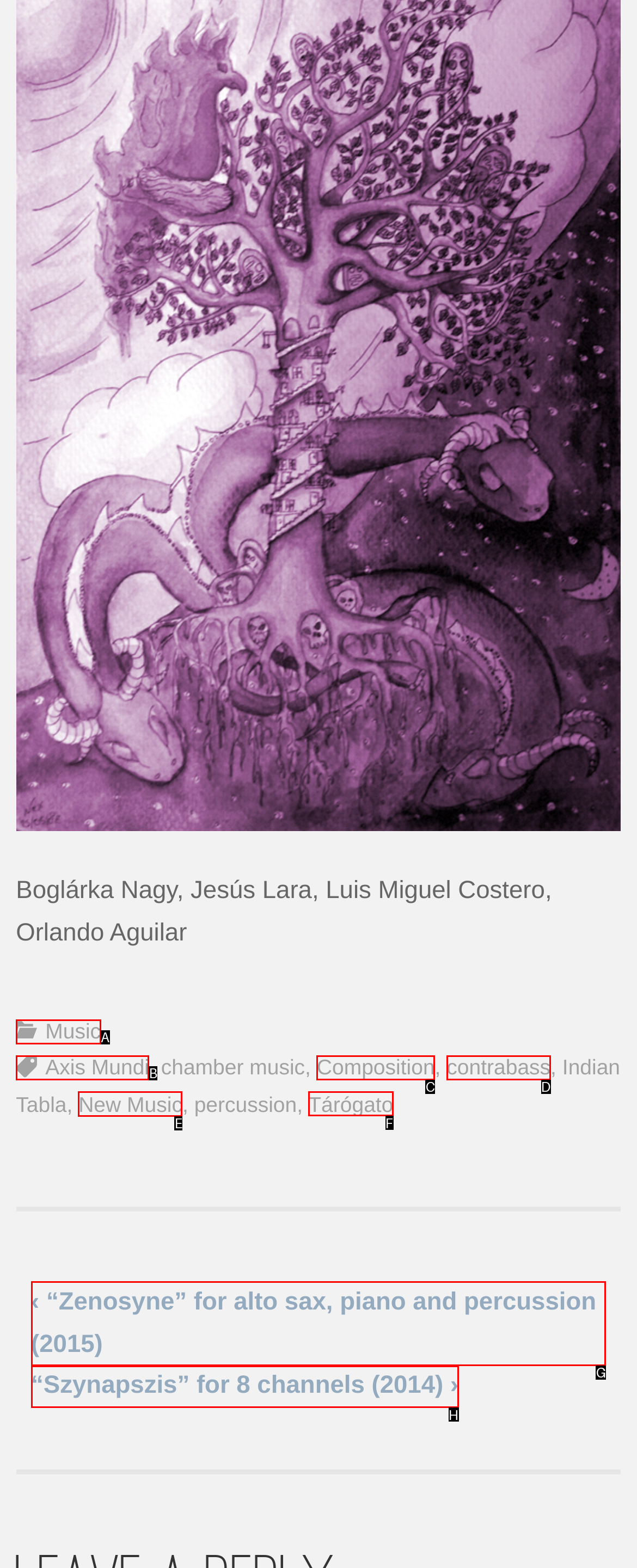Tell me which one HTML element I should click to complete the following task: Select language Answer with the option's letter from the given choices directly.

None